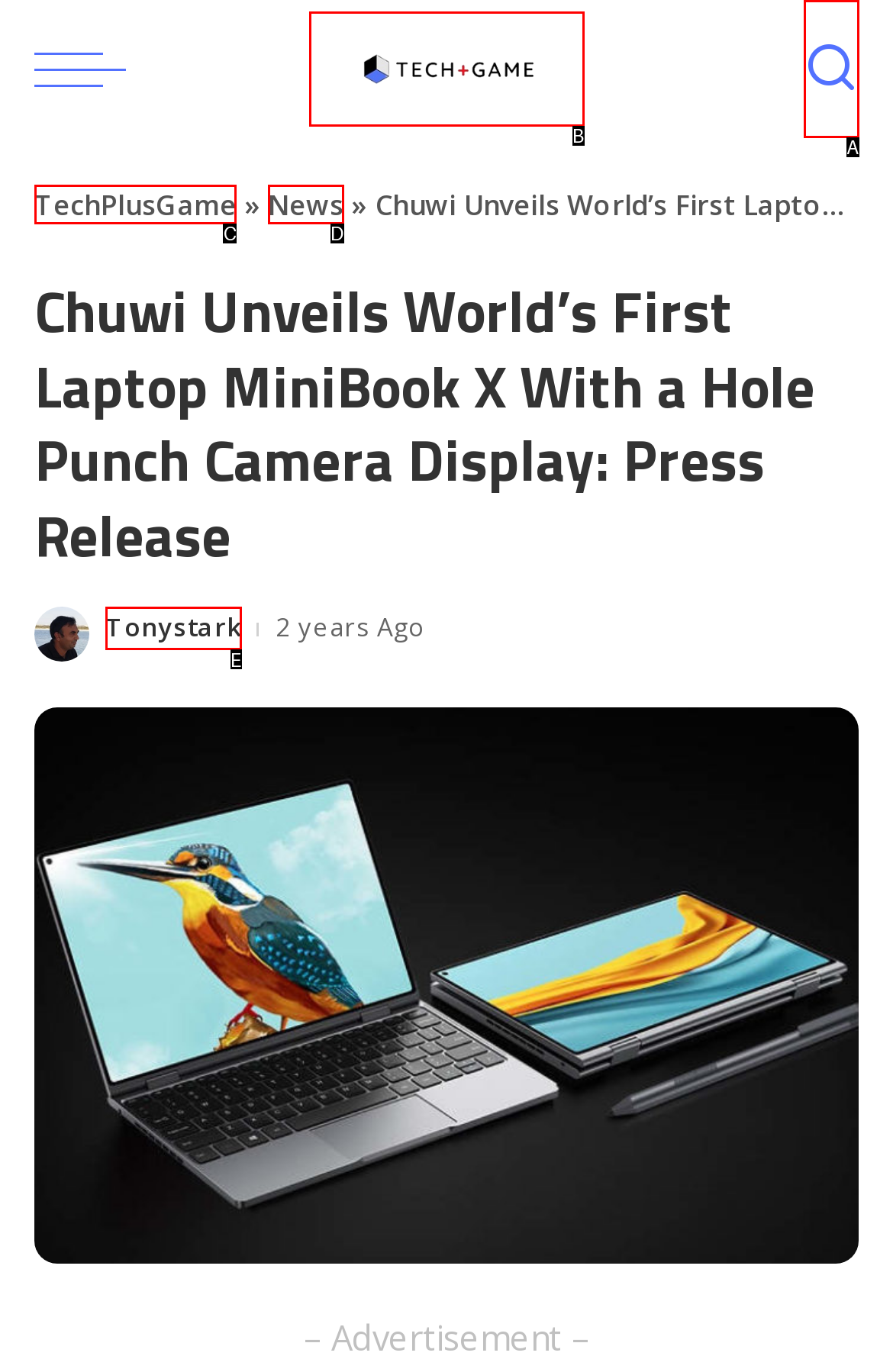Based on the description: Tonystark, select the HTML element that fits best. Provide the letter of the matching option.

E